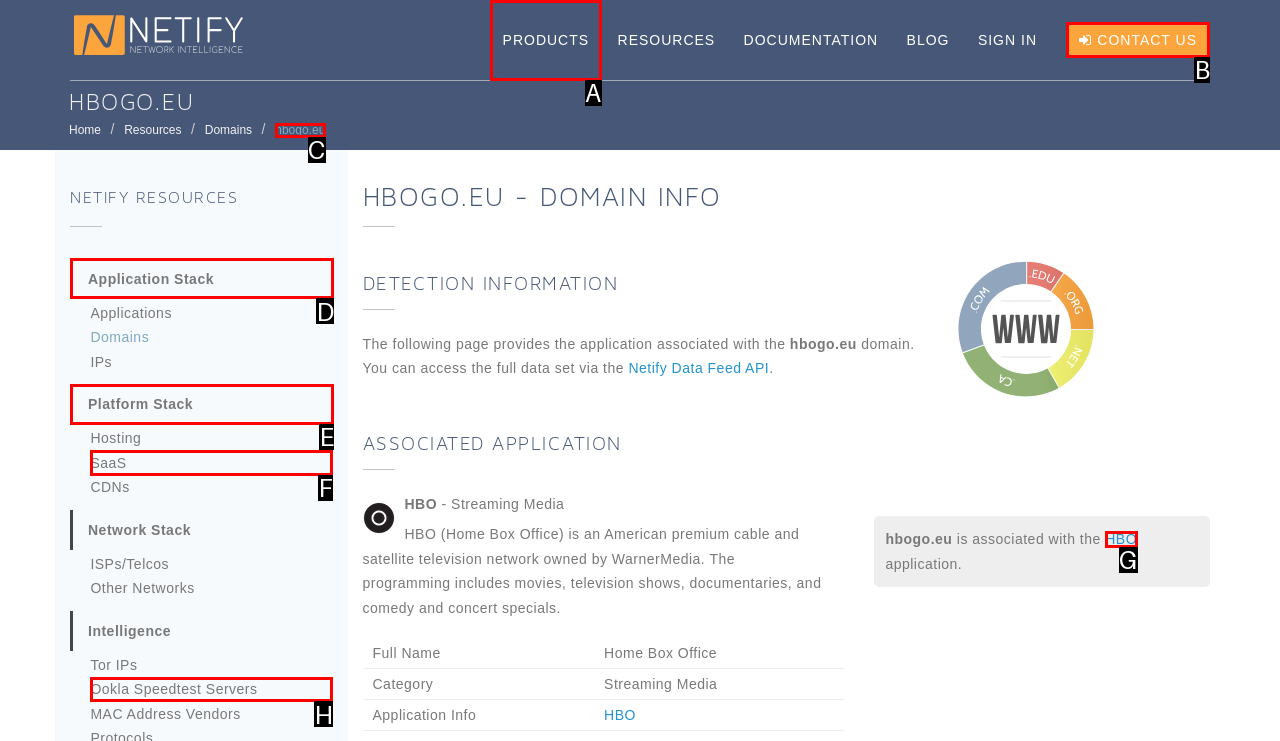Which HTML element should be clicked to complete the following task: Contact 'HBO' via the link?
Answer with the letter corresponding to the correct choice.

B